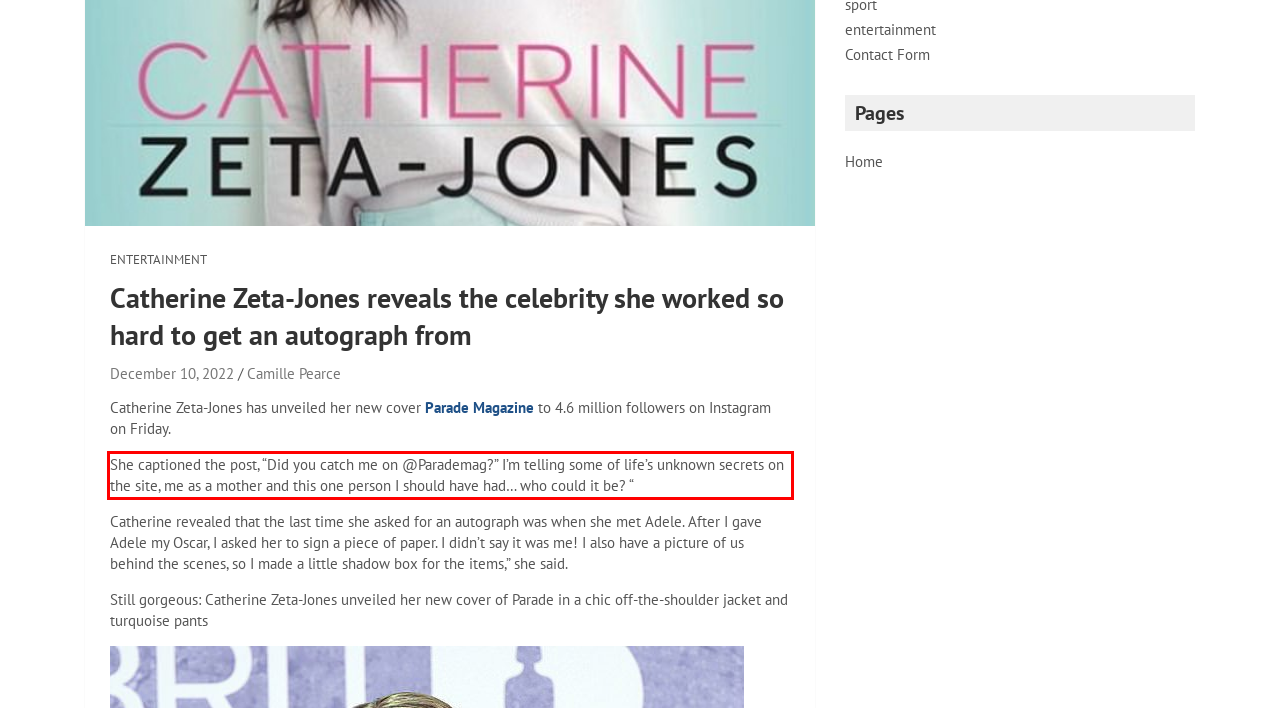Review the webpage screenshot provided, and perform OCR to extract the text from the red bounding box.

She captioned the post, “Did you catch me on @Parademag?” I’m telling some of life’s unknown secrets on the site, me as a mother and this one person I should have had… who could it be? “